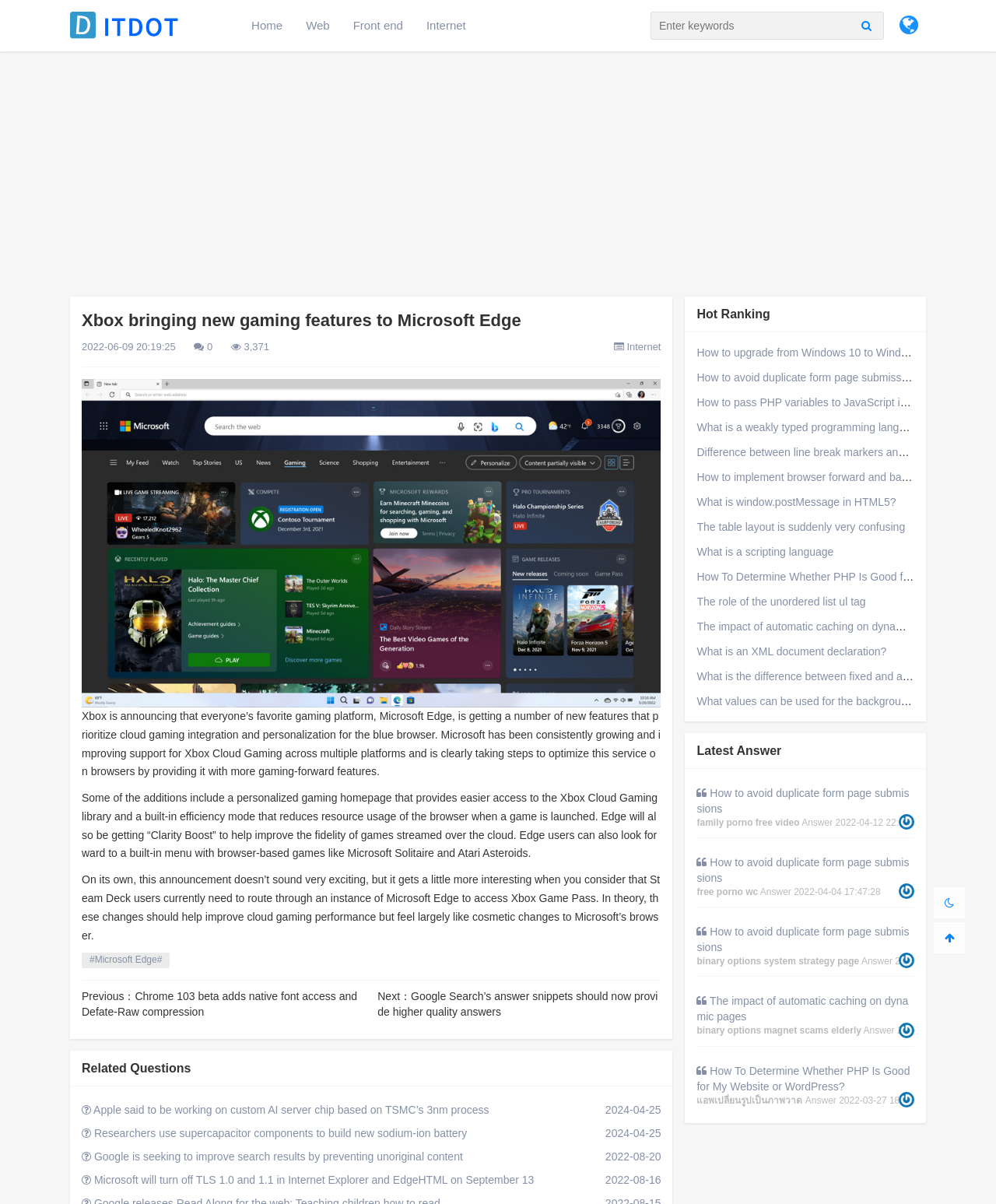Find the bounding box coordinates of the element to click in order to complete this instruction: "View related questions". The bounding box coordinates must be four float numbers between 0 and 1, denoted as [left, top, right, bottom].

[0.07, 0.872, 0.675, 0.902]